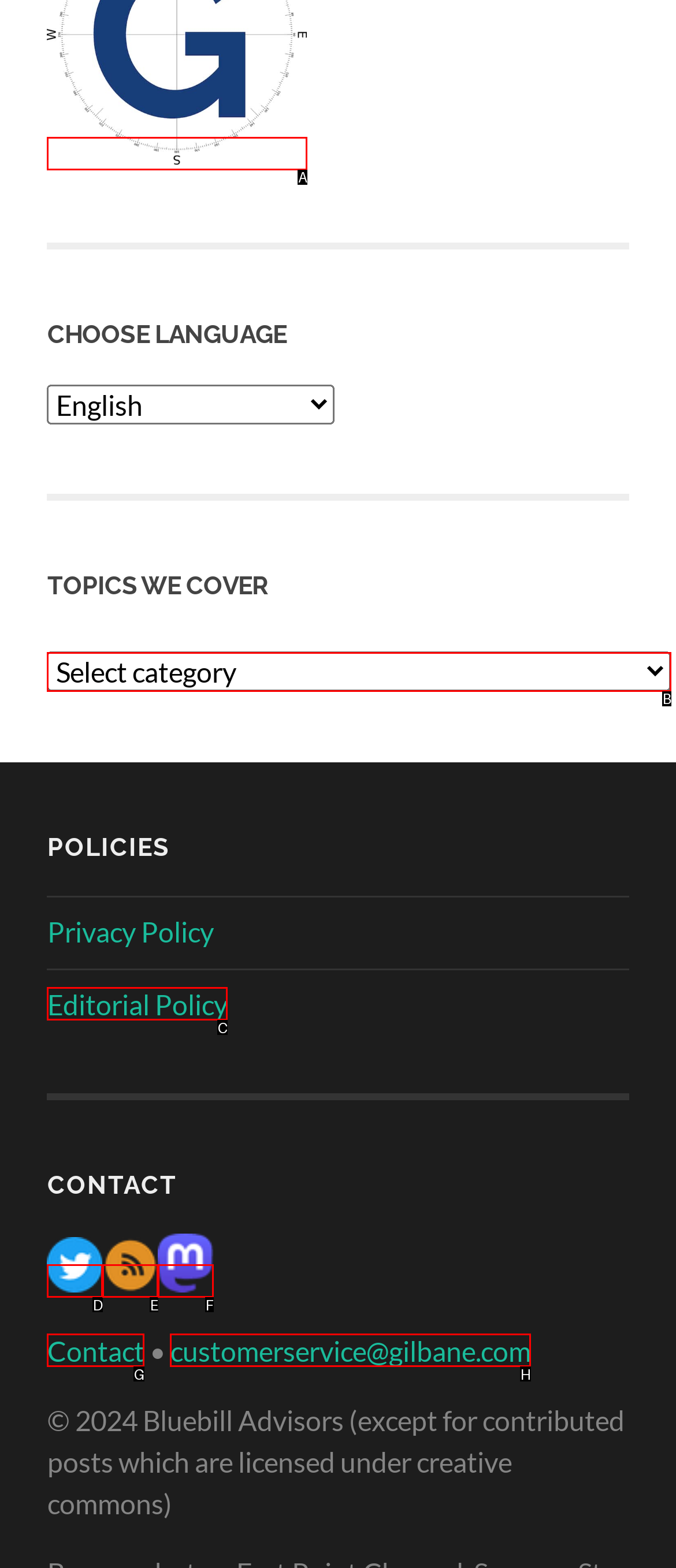Select the appropriate HTML element that needs to be clicked to finish the task: Choose a topic
Reply with the letter of the chosen option.

B